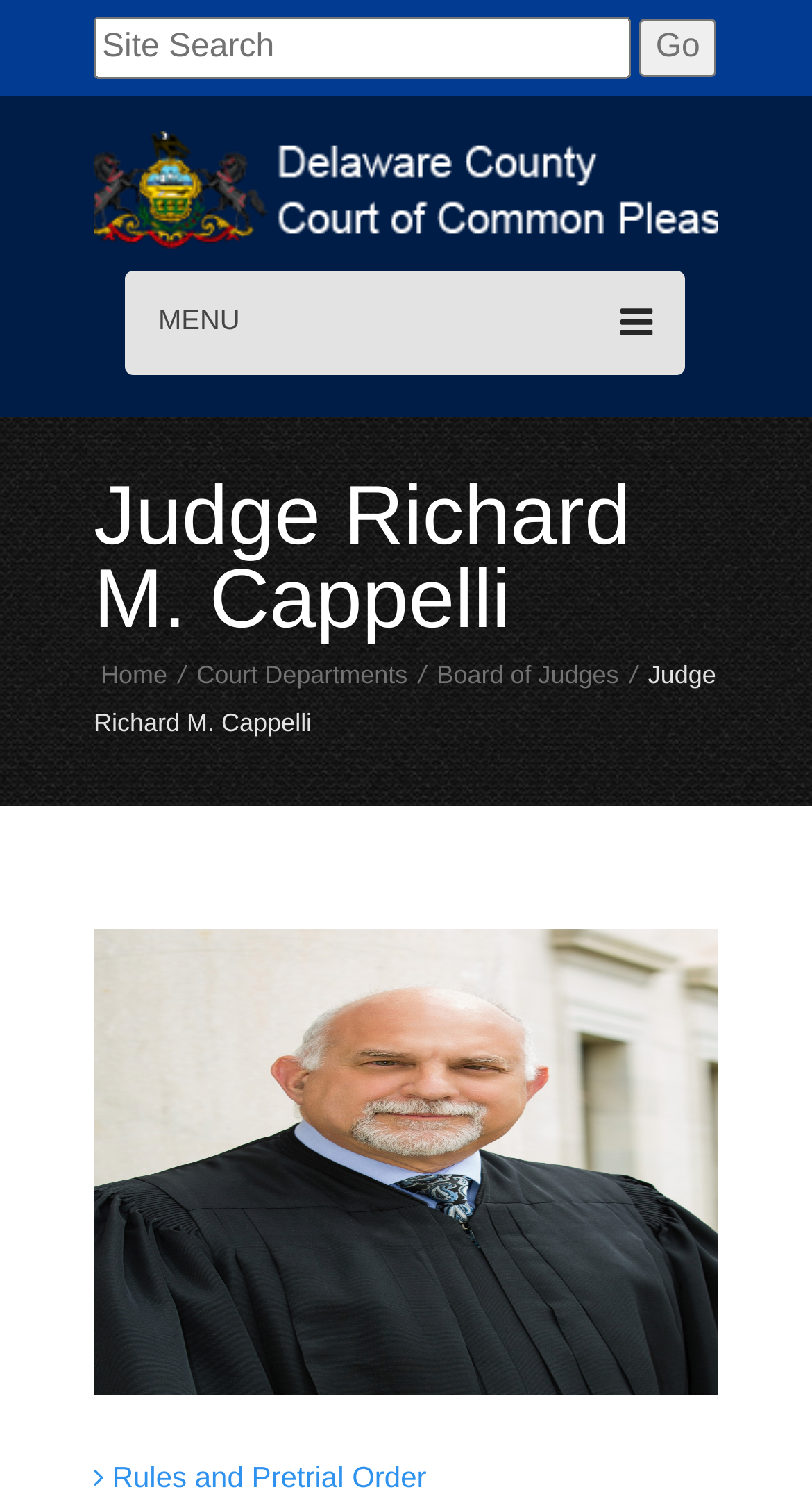Generate the text of the webpage's primary heading.

Judge Richard M. Cappelli